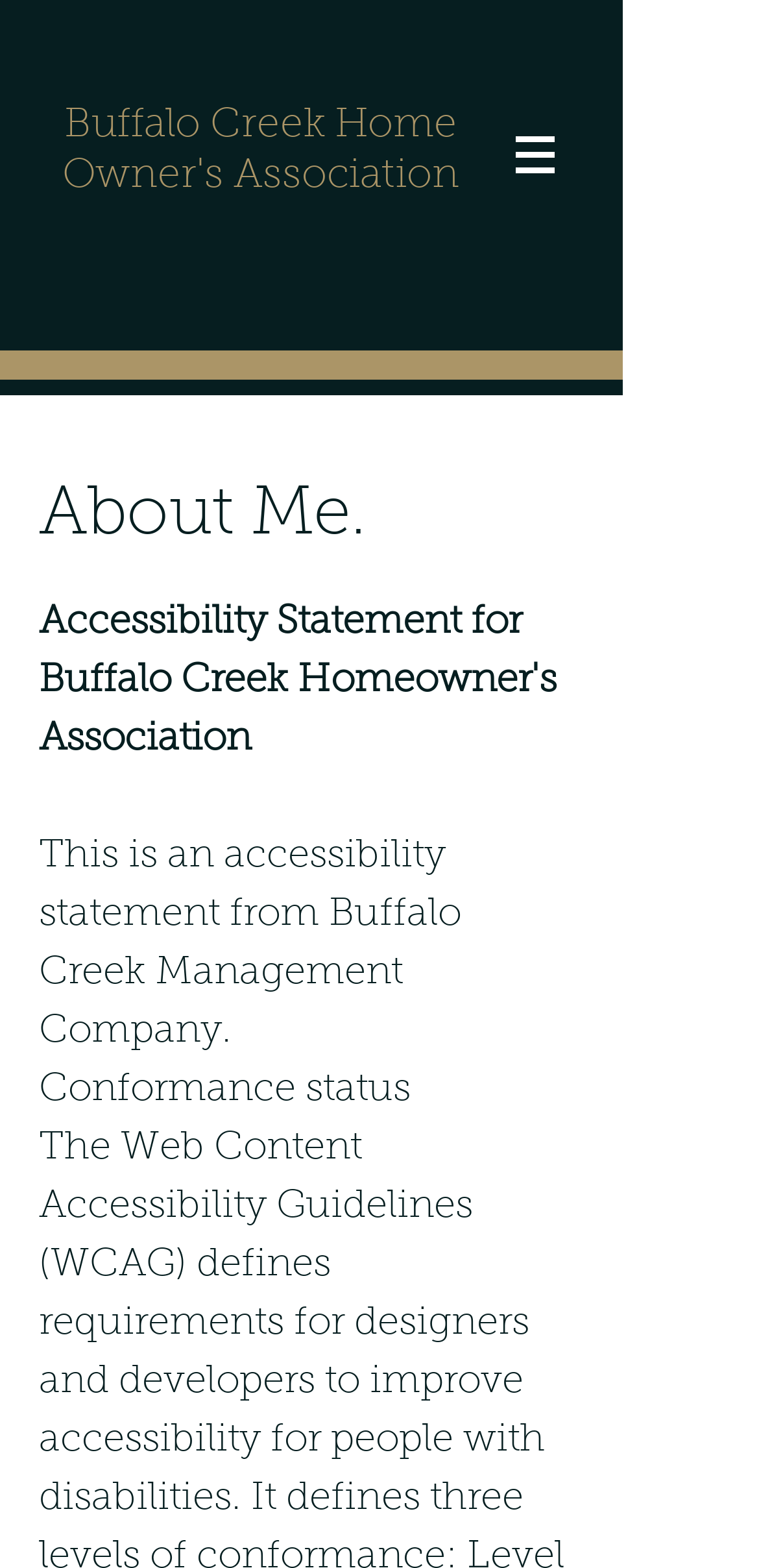Construct a comprehensive caption that outlines the webpage's structure and content.

The webpage is about the Buffalo Creek Home Owner's Association, with a prominent heading at the top left of the page. Below the heading, there is a navigation menu labeled "Site" at the top right, which contains a button with a popup menu and a small image. 

On the left side of the page, there are two paragraphs of text. The first paragraph starts with "This is an accessibility statement from Buffalo Creek Management Company." and the second paragraph is titled "Conformance status". 

Above these paragraphs, there is a heading titled "About Me." located at the top left of the page.